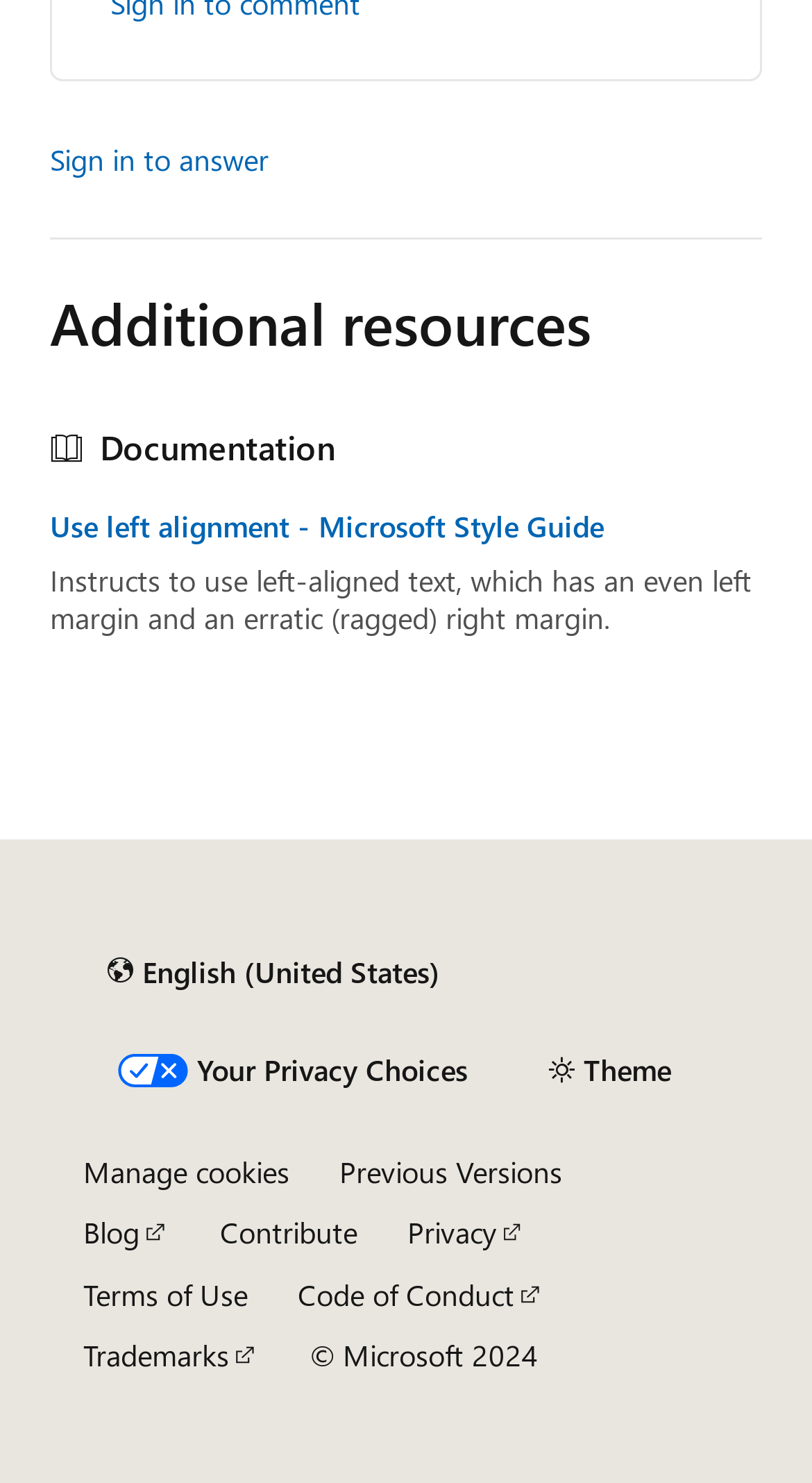What is the language currently set to?
Using the image, respond with a single word or phrase.

English (United States)